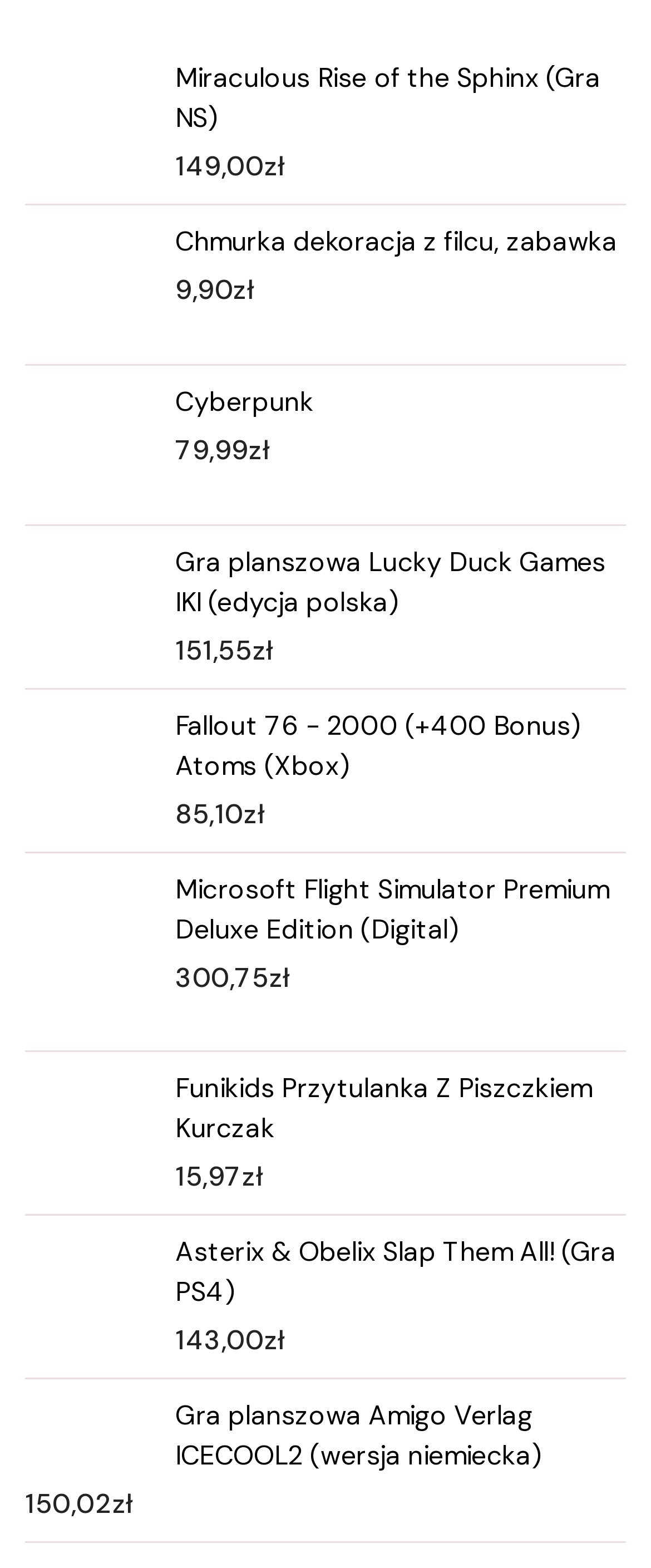What is the name of the game with the price 85,10 zł?
Based on the visual content, answer with a single word or a brief phrase.

Fallout 76